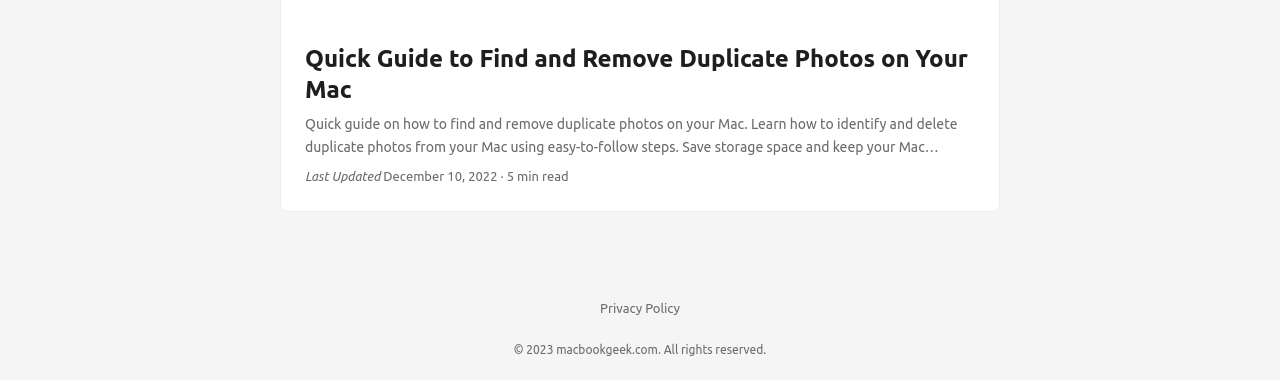Given the webpage screenshot, identify the bounding box of the UI element that matches this description: "macbookgeek.com".

[0.435, 0.902, 0.514, 0.937]